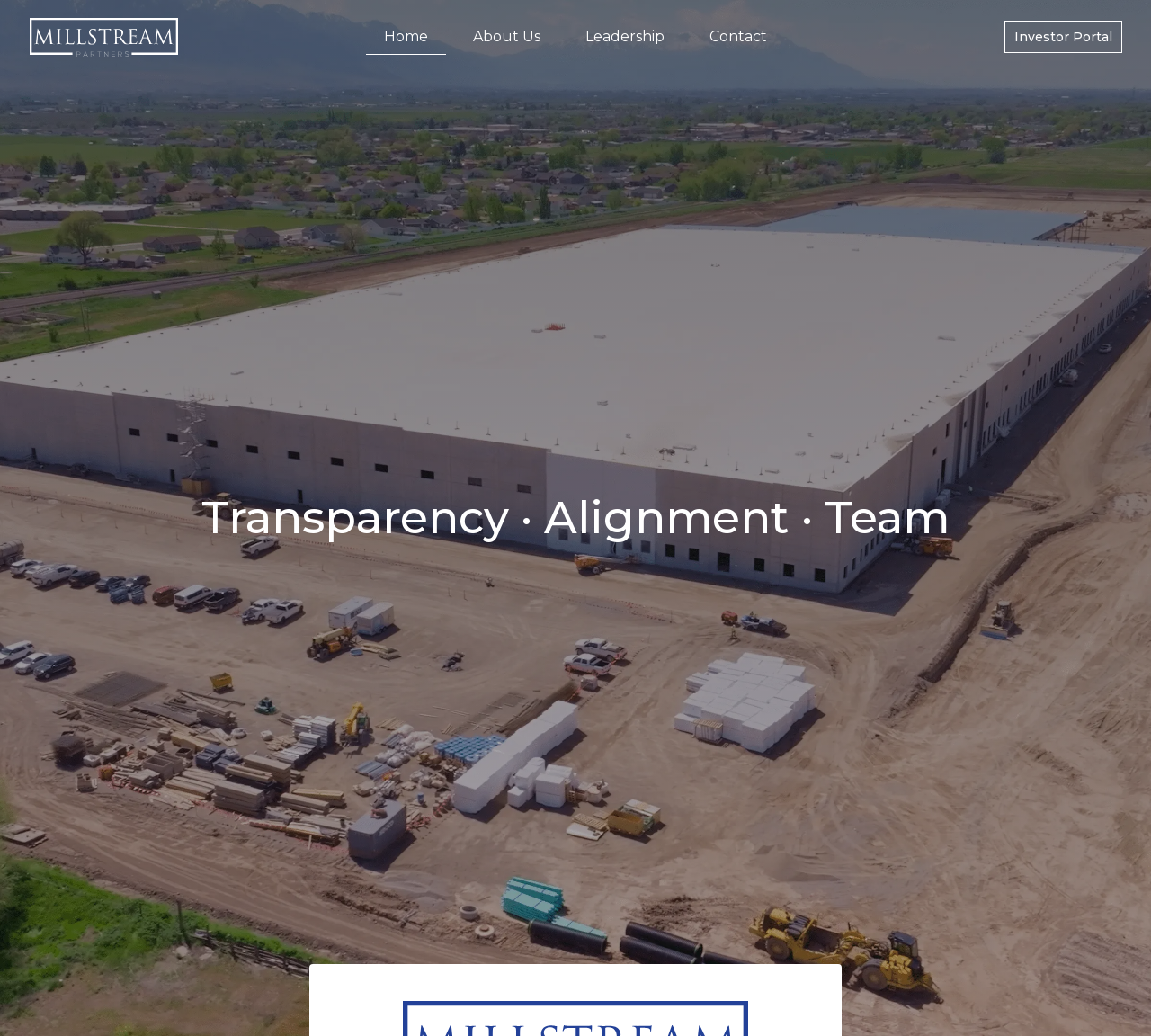Observe the image and answer the following question in detail: Is there a login or portal section?

I found a link element with the text 'Investor Portal' which suggests that there is a login or portal section for investors.